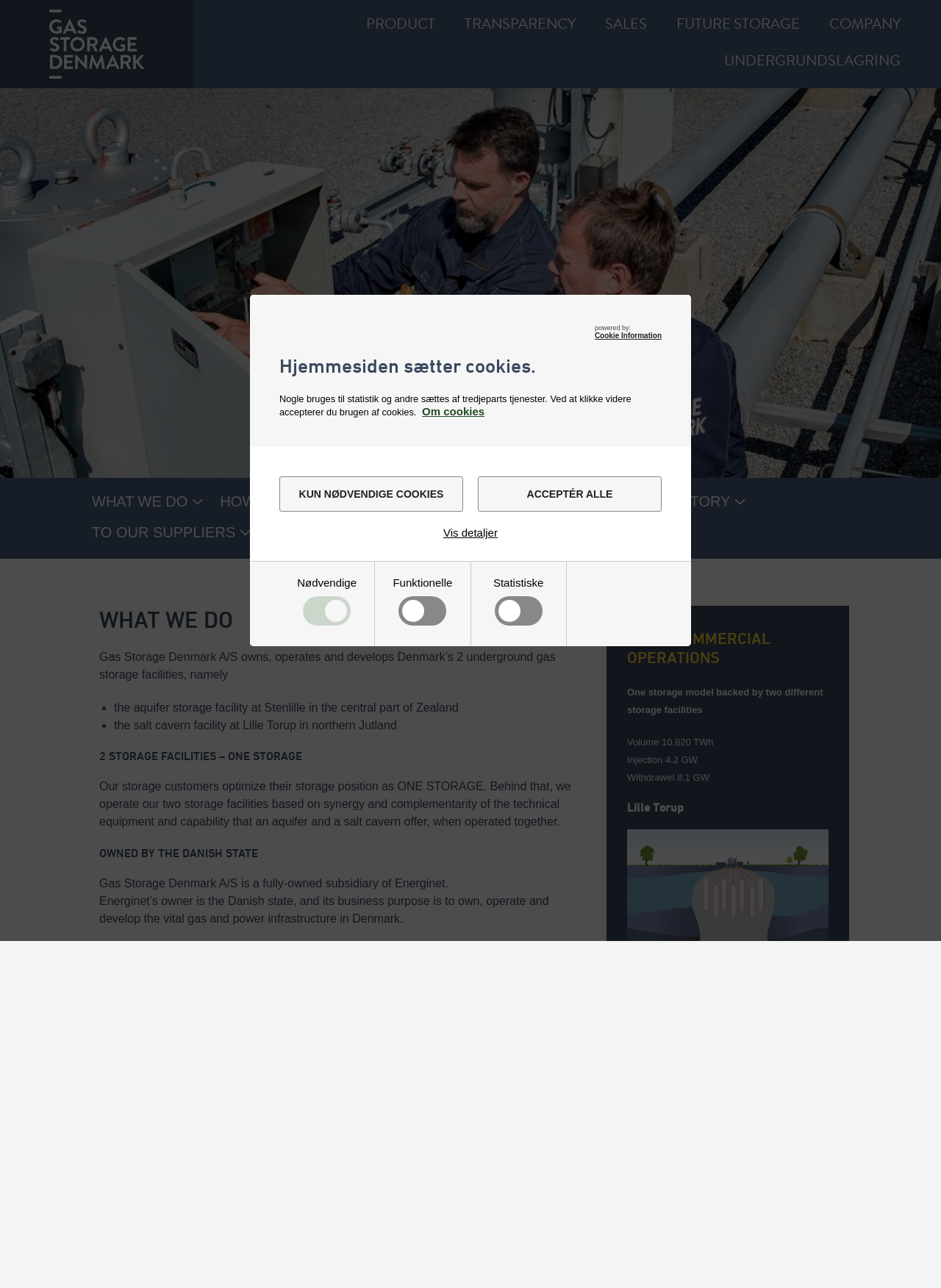How many storage facilities are operated by Gas Storage Denmark A/S?
Please utilize the information in the image to give a detailed response to the question.

The webpage mentions that Gas Storage Denmark A/S owns and operates Denmark's 2 underground gas storage facilities, which are the aquifer storage facility at Stenlille and the salt cavern facility at Lille Torup.